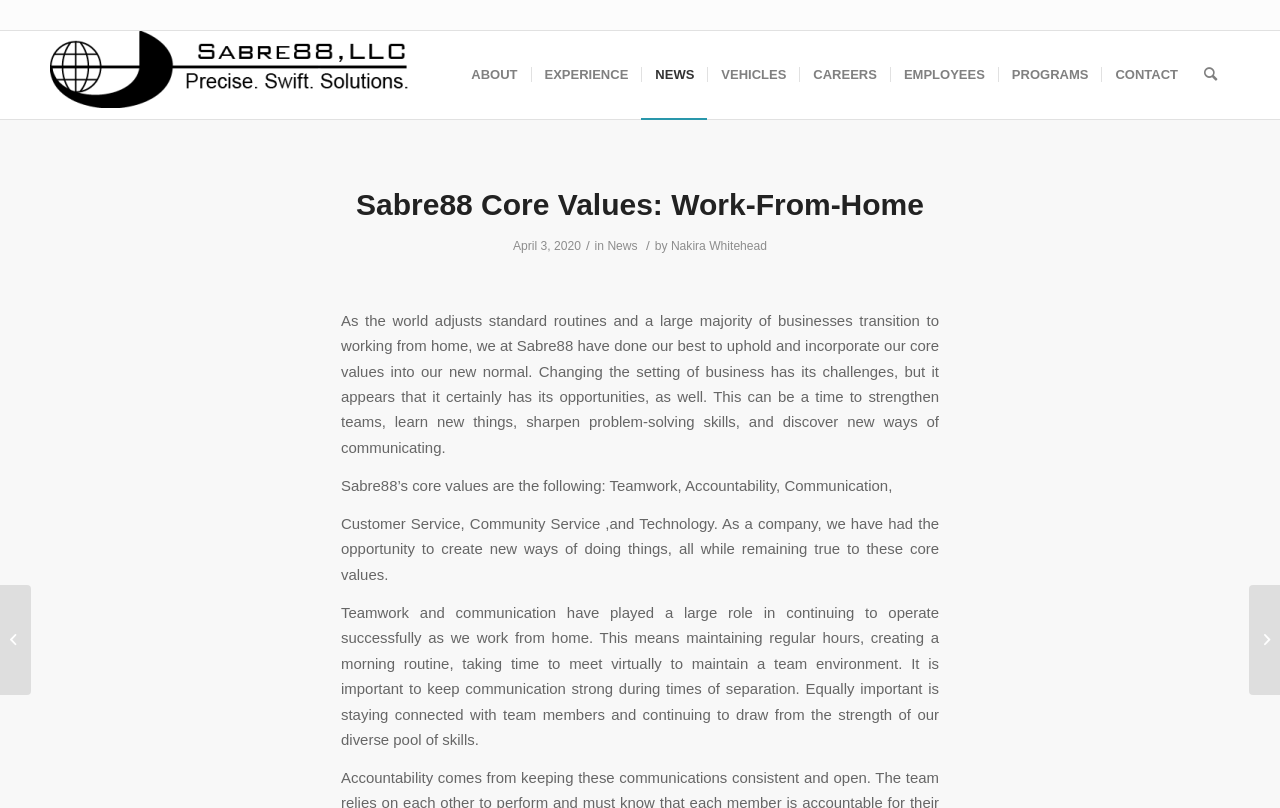Locate the bounding box coordinates of the area to click to fulfill this instruction: "Read the news article". The bounding box should be presented as four float numbers between 0 and 1, in the order [left, top, right, bottom].

[0.475, 0.296, 0.498, 0.313]